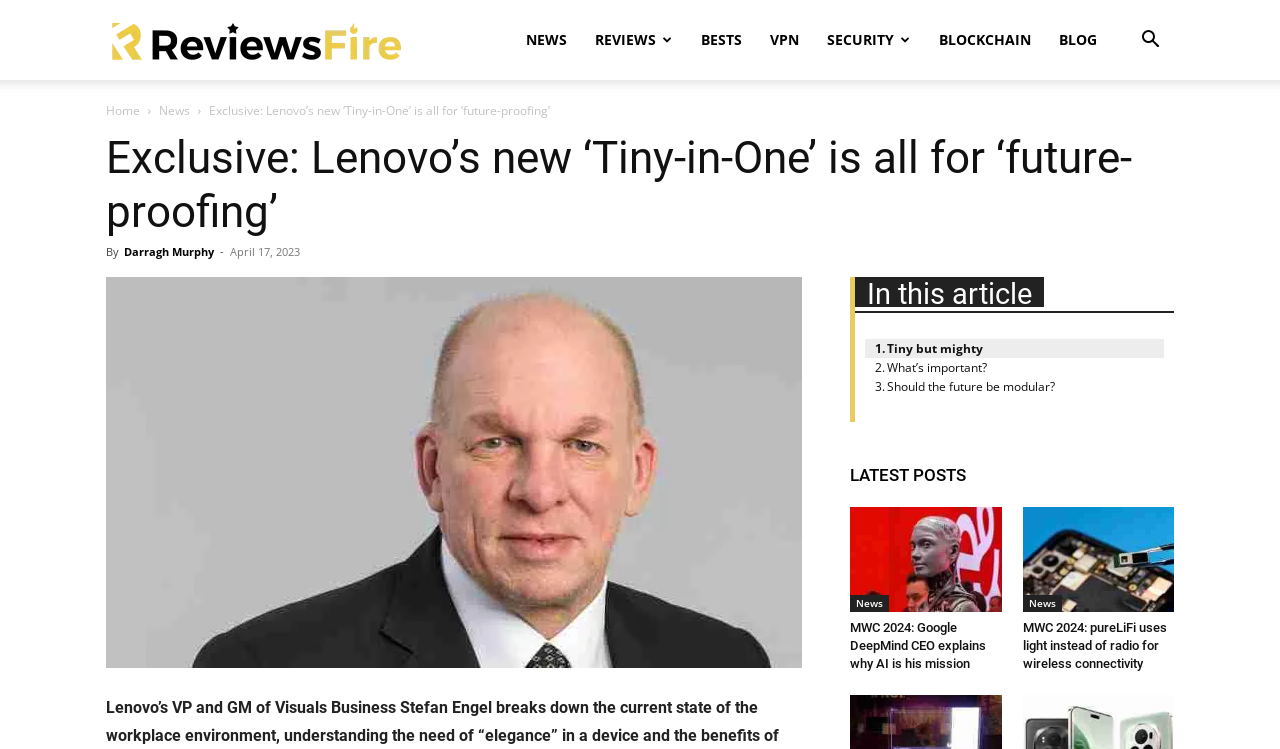Determine the bounding box coordinates of the clickable region to execute the instruction: "Go to the news page". The coordinates should be four float numbers between 0 and 1, denoted as [left, top, right, bottom].

[0.4, 0.0, 0.454, 0.107]